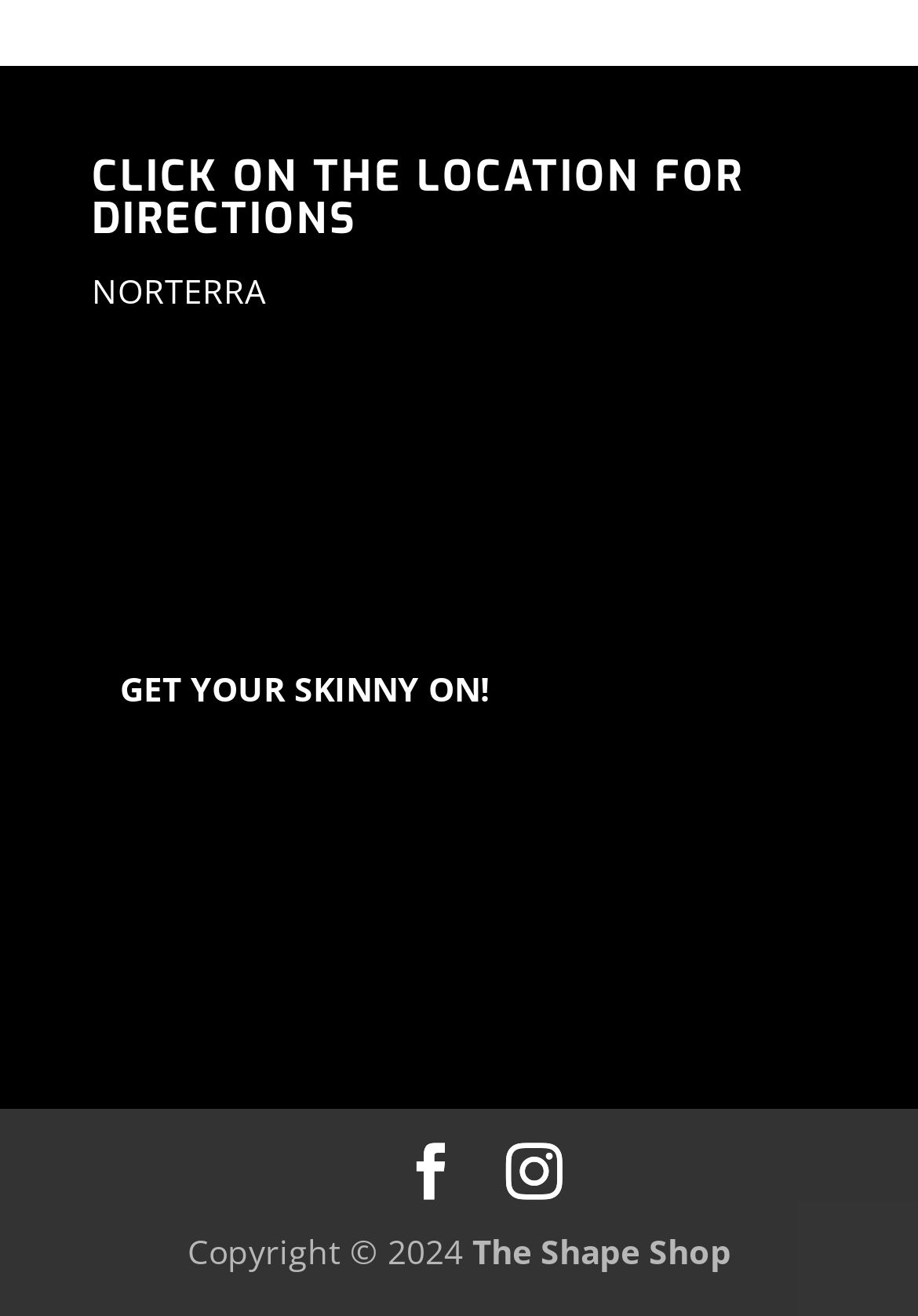Please answer the following question using a single word or phrase: 
What is the copyright year?

2024